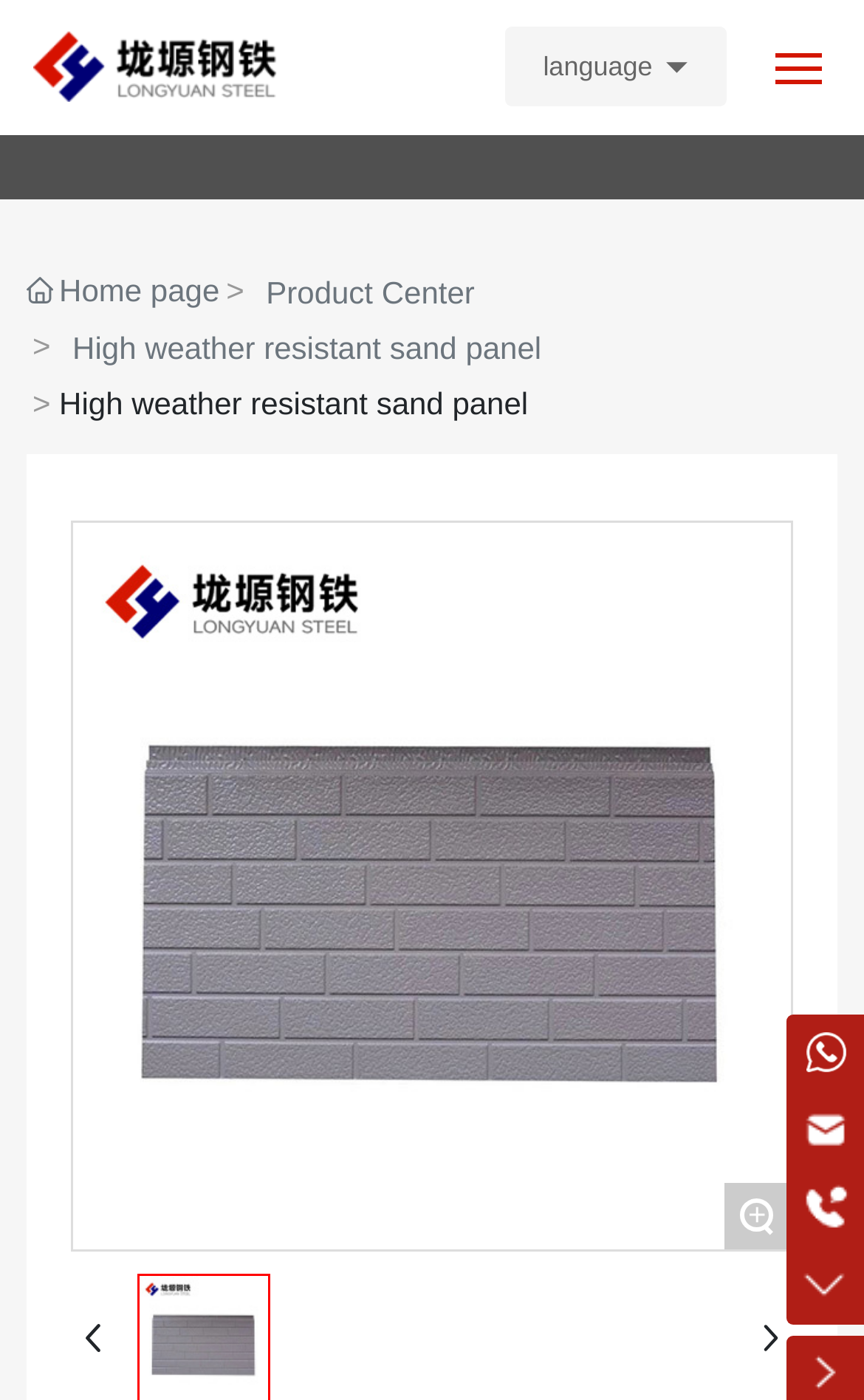Determine the bounding box coordinates of the clickable element to achieve the following action: 'Contact us through whatsapp'. Provide the coordinates as four float values between 0 and 1, formatted as [left, top, right, bottom].

[0.91, 0.724, 1.0, 0.779]